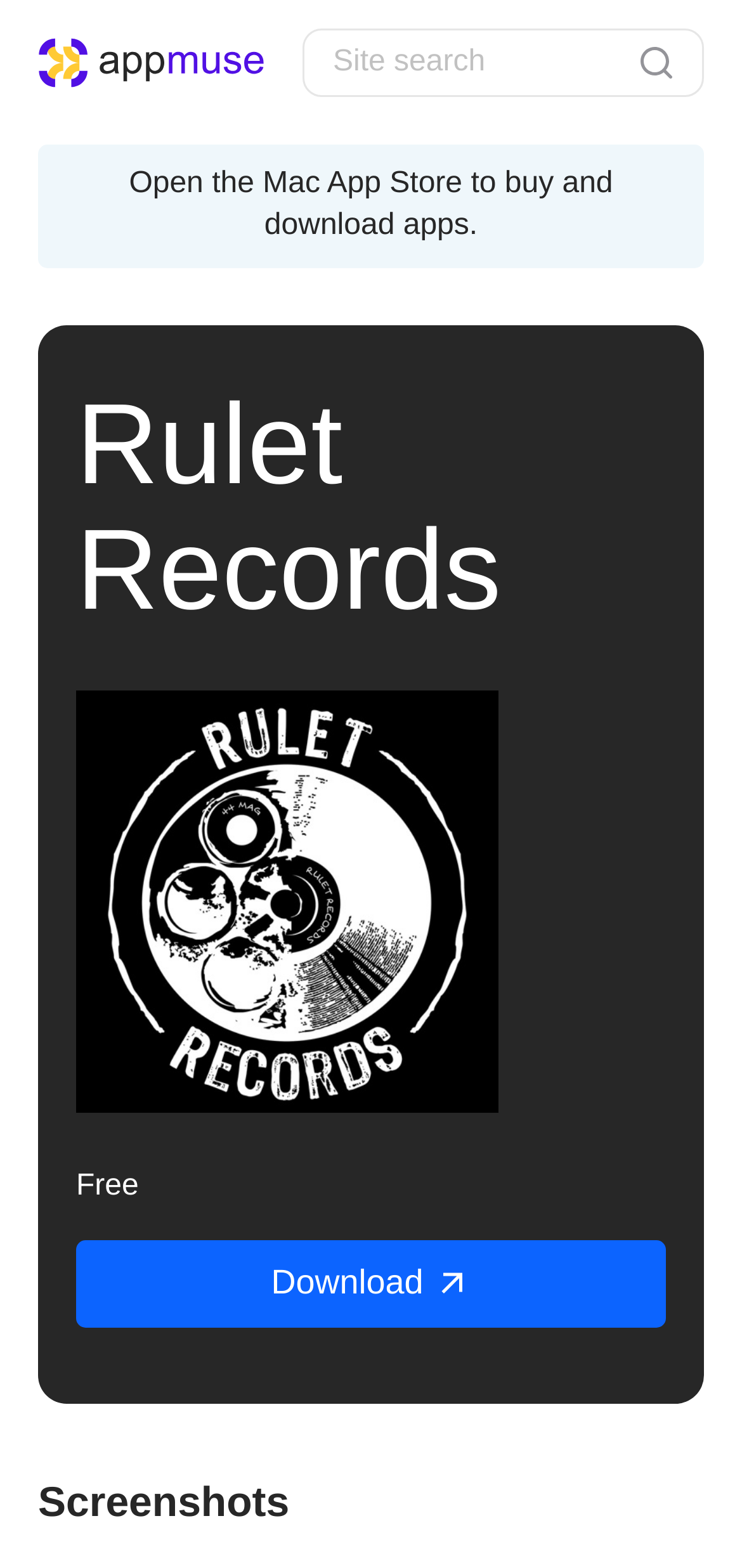What is the platform to buy and download apps?
Carefully examine the image and provide a detailed answer to the question.

The static text at the top of the webpage with a bounding box coordinate of [0.174, 0.107, 0.826, 0.155] mentions 'Open the Mac App Store to buy and download apps.', indicating that the Mac App Store is the platform to buy and download apps.